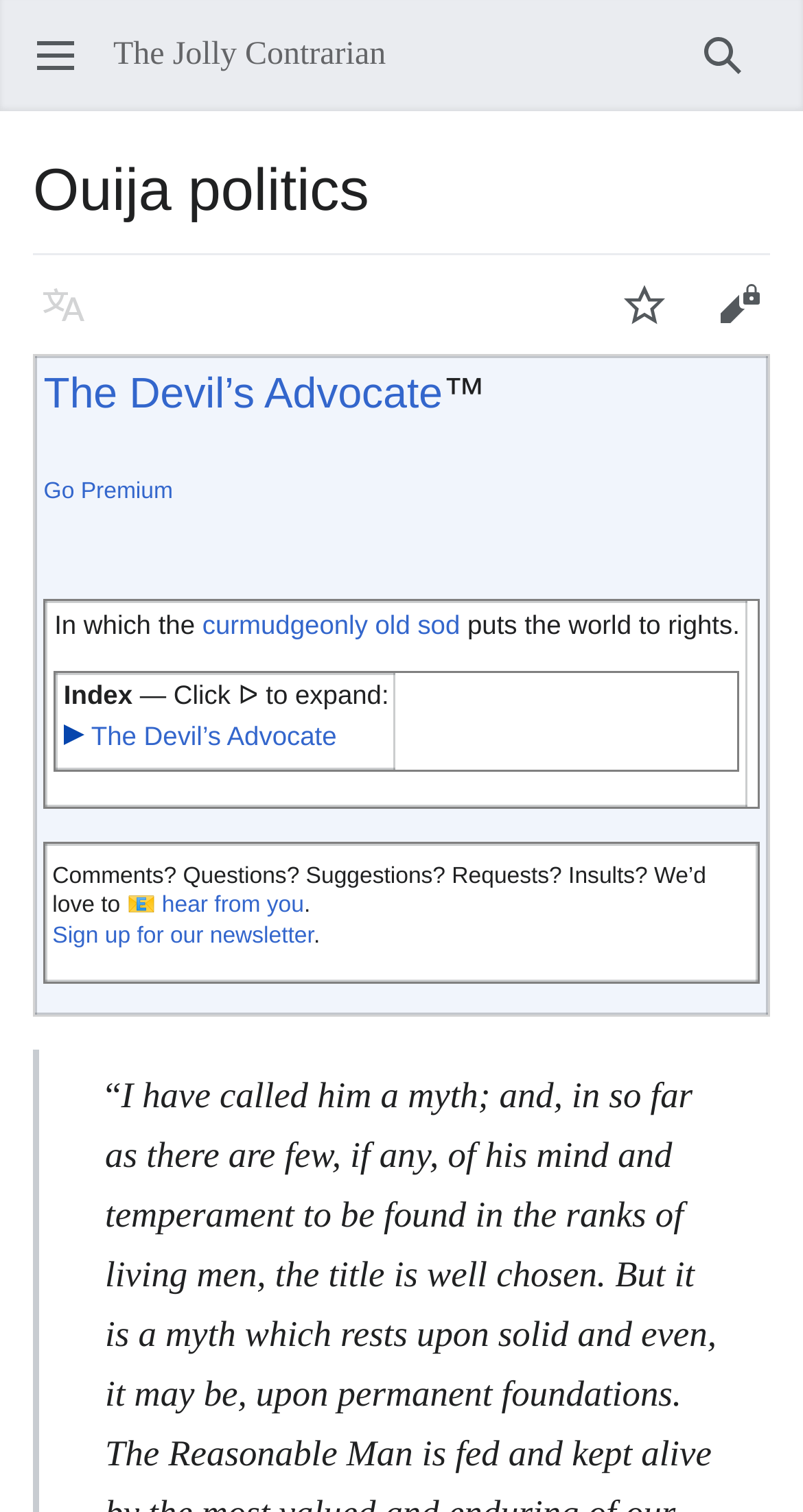How can users contact the blog?
Please give a detailed and elaborate explanation in response to the question.

The table cell element contains the text 'Comments? Questions? Suggestions? Requests? Insults? We’d love to 📧 hear from you. Sign up for our newsletter.' This suggests that users can contact the blog by signing up for the newsletter.